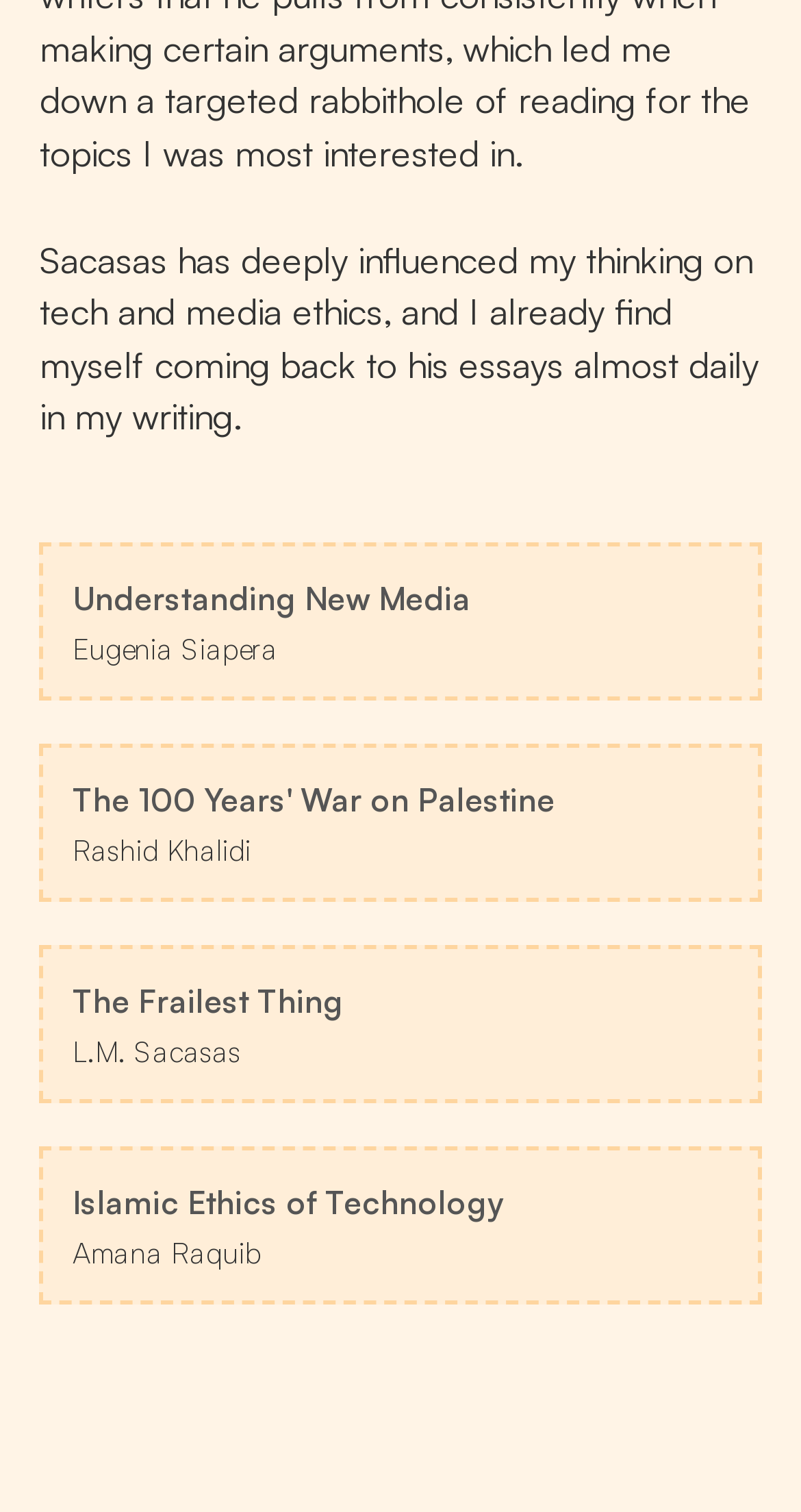What is the name of the person who wrote the introductory text?
Using the information from the image, provide a comprehensive answer to the question.

The introductory text is a StaticText element with the text 'Sacasas has deeply influenced my thinking on tech and media ethics, and I already find myself coming back to his essays almost daily in my writing.'. However, the author of this text is not explicitly mentioned on the webpage.